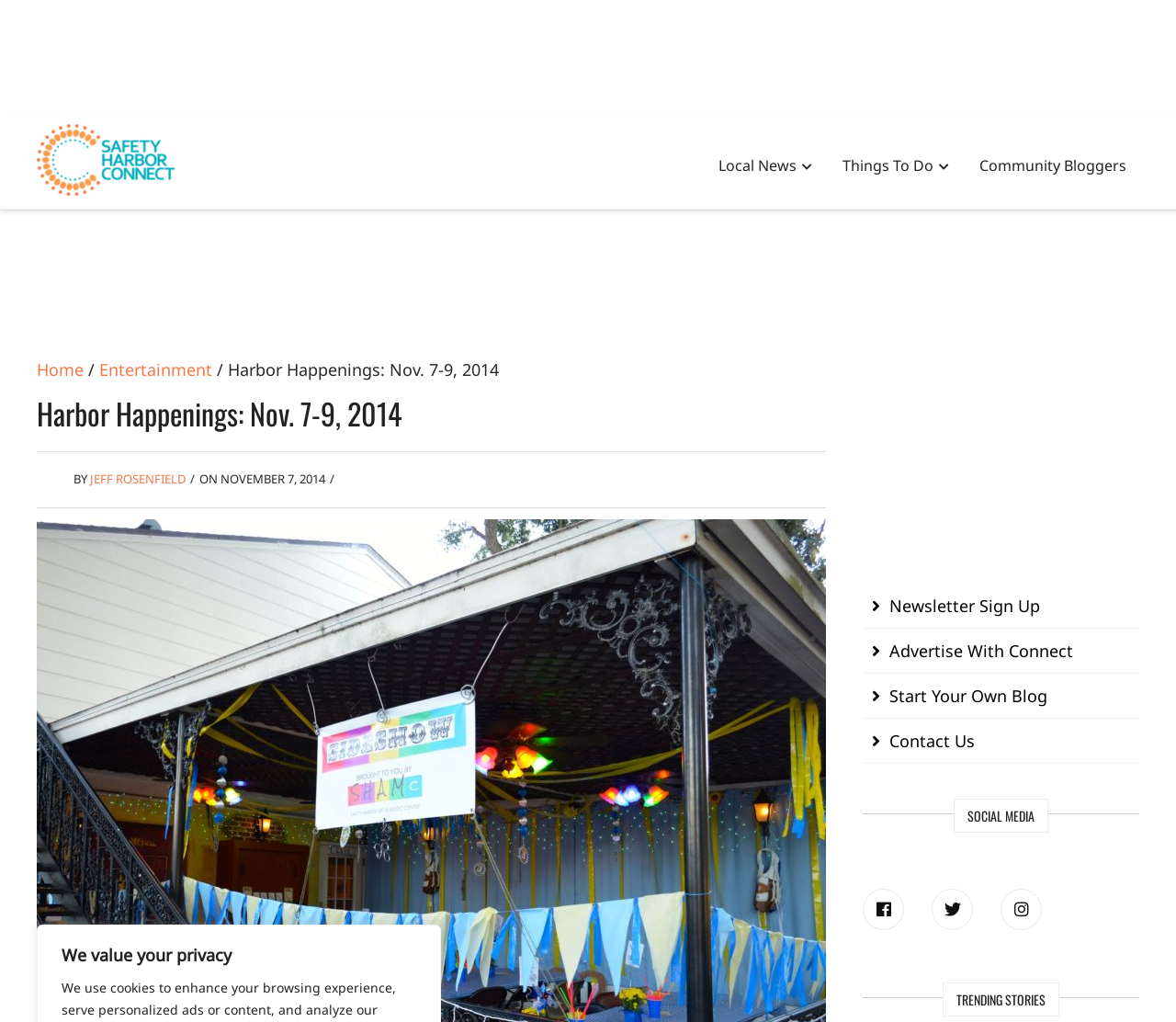Can you specify the bounding box coordinates for the region that should be clicked to fulfill this instruction: "Sign up for the Newsletter".

[0.734, 0.571, 0.969, 0.615]